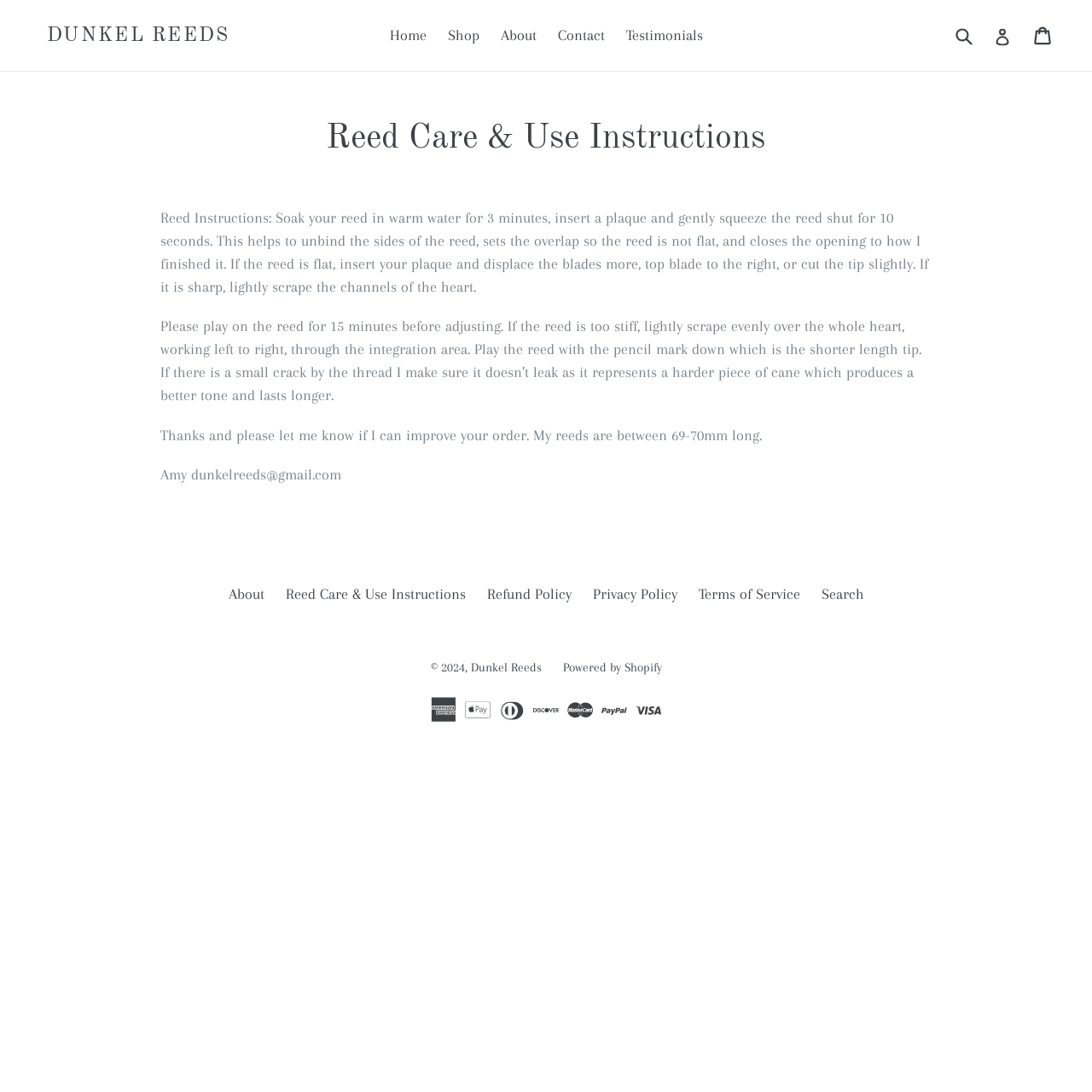Please locate the bounding box coordinates of the region I need to click to follow this instruction: "Click on the 'Home' link".

[0.349, 0.02, 0.398, 0.045]